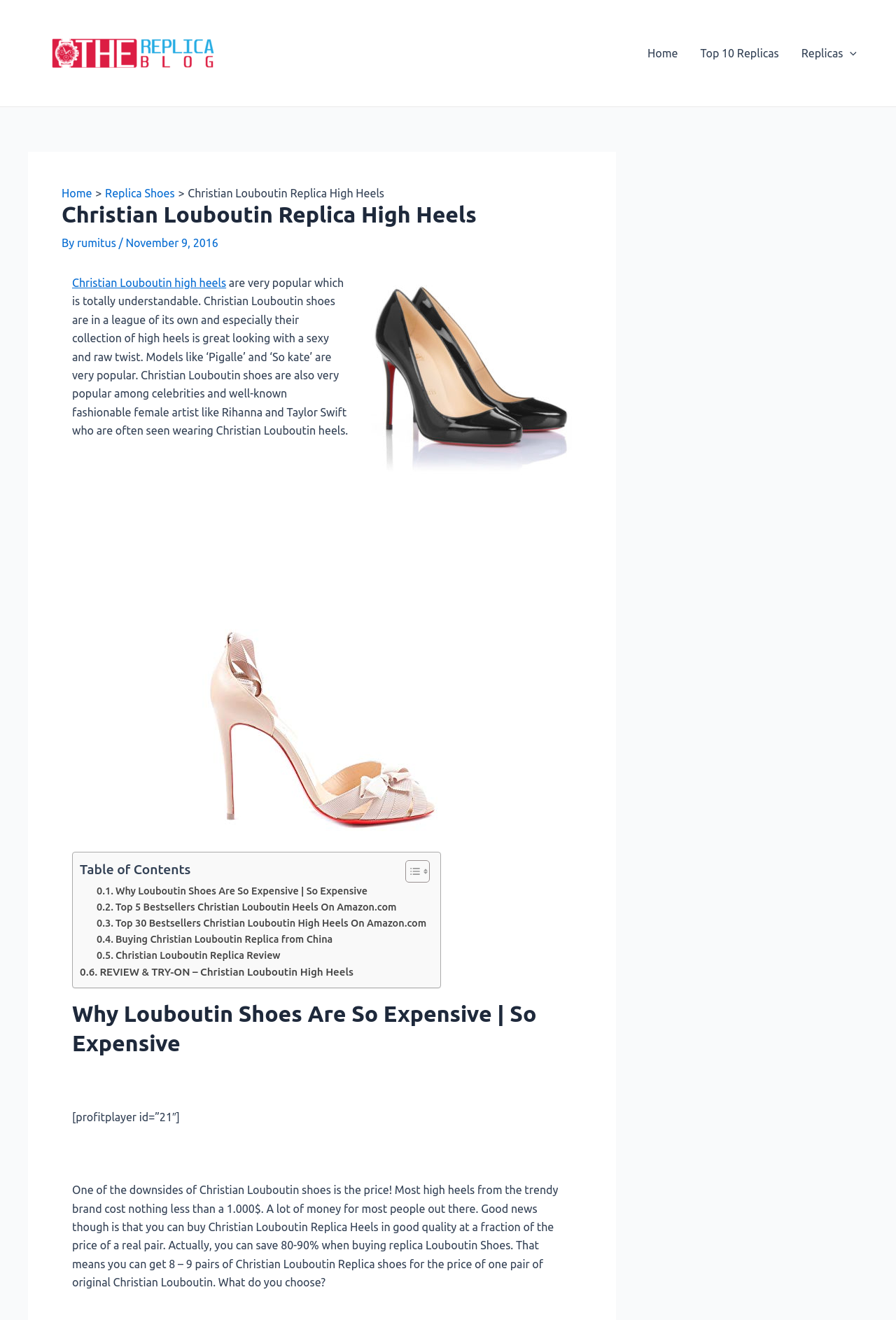What is the name of the popular Christian Louboutin model mentioned on this webpage?
Using the details shown in the screenshot, provide a comprehensive answer to the question.

I found this information by reading the text on the webpage, which states 'Models like ‘Pigalle’ and ‘So kate’ are very popular.'